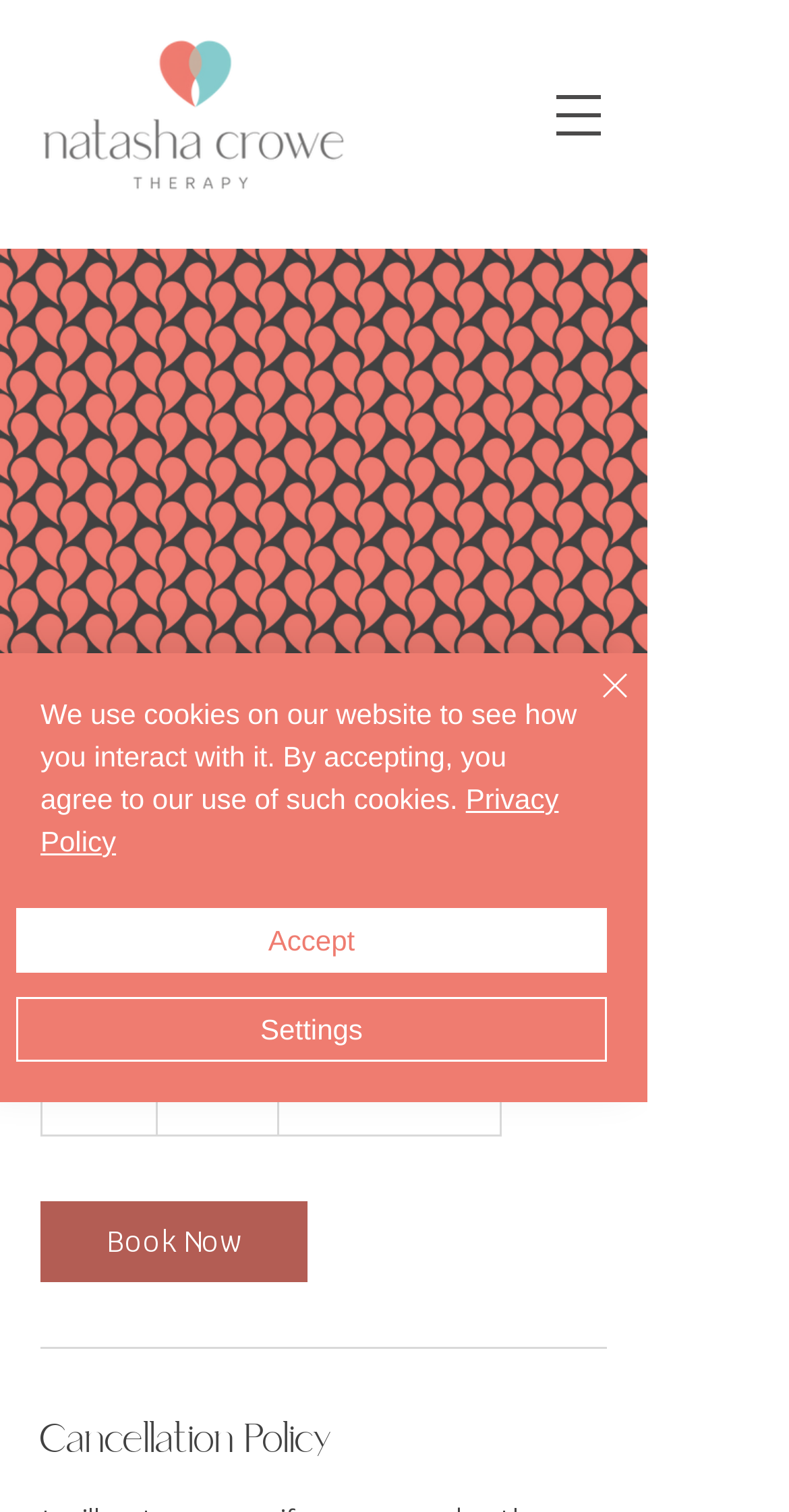Provide a brief response to the question using a single word or phrase: 
How much does the session cost?

80 British pounds